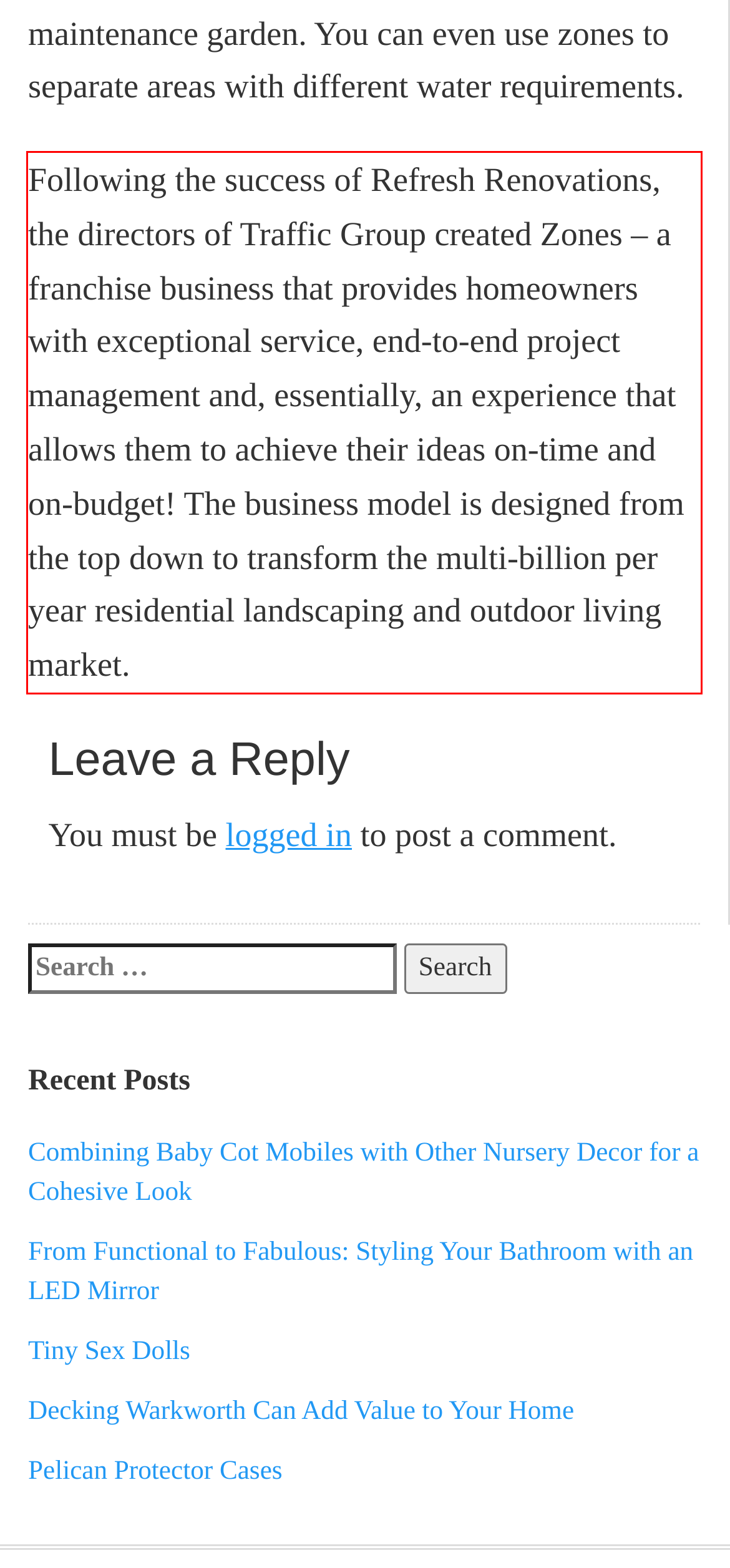Given the screenshot of the webpage, identify the red bounding box, and recognize the text content inside that red bounding box.

Following the success of Refresh Renovations, the directors of Traffic Group created Zones – a franchise business that provides homeowners with exceptional service, end-to-end project management and, essentially, an experience that allows them to achieve their ideas on-time and on-budget! The business model is designed from the top down to transform the multi-billion per year residential landscaping and outdoor living market.